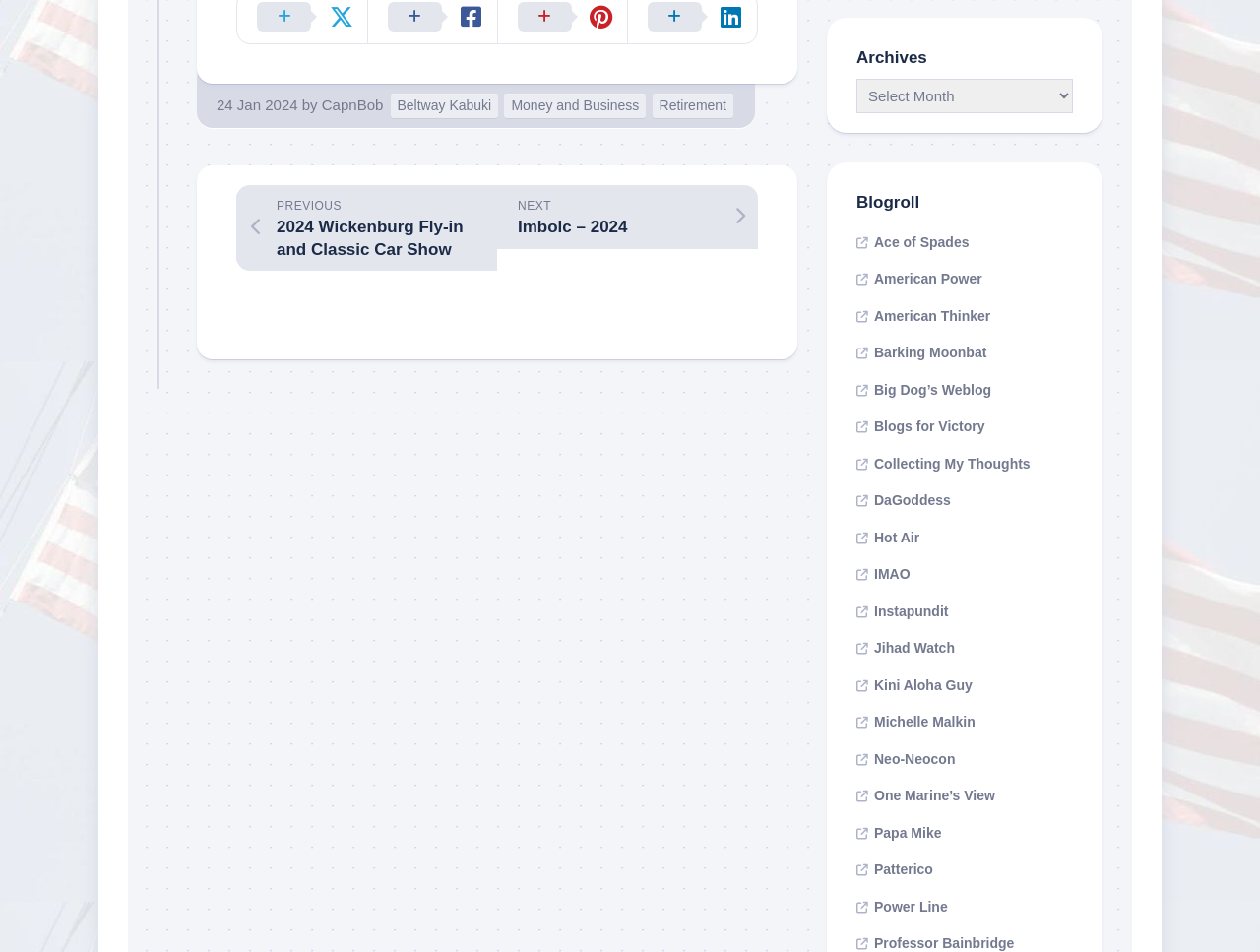Find the bounding box coordinates of the area to click in order to follow the instruction: "Visit American Thinker blog".

[0.68, 0.285, 0.779, 0.301]